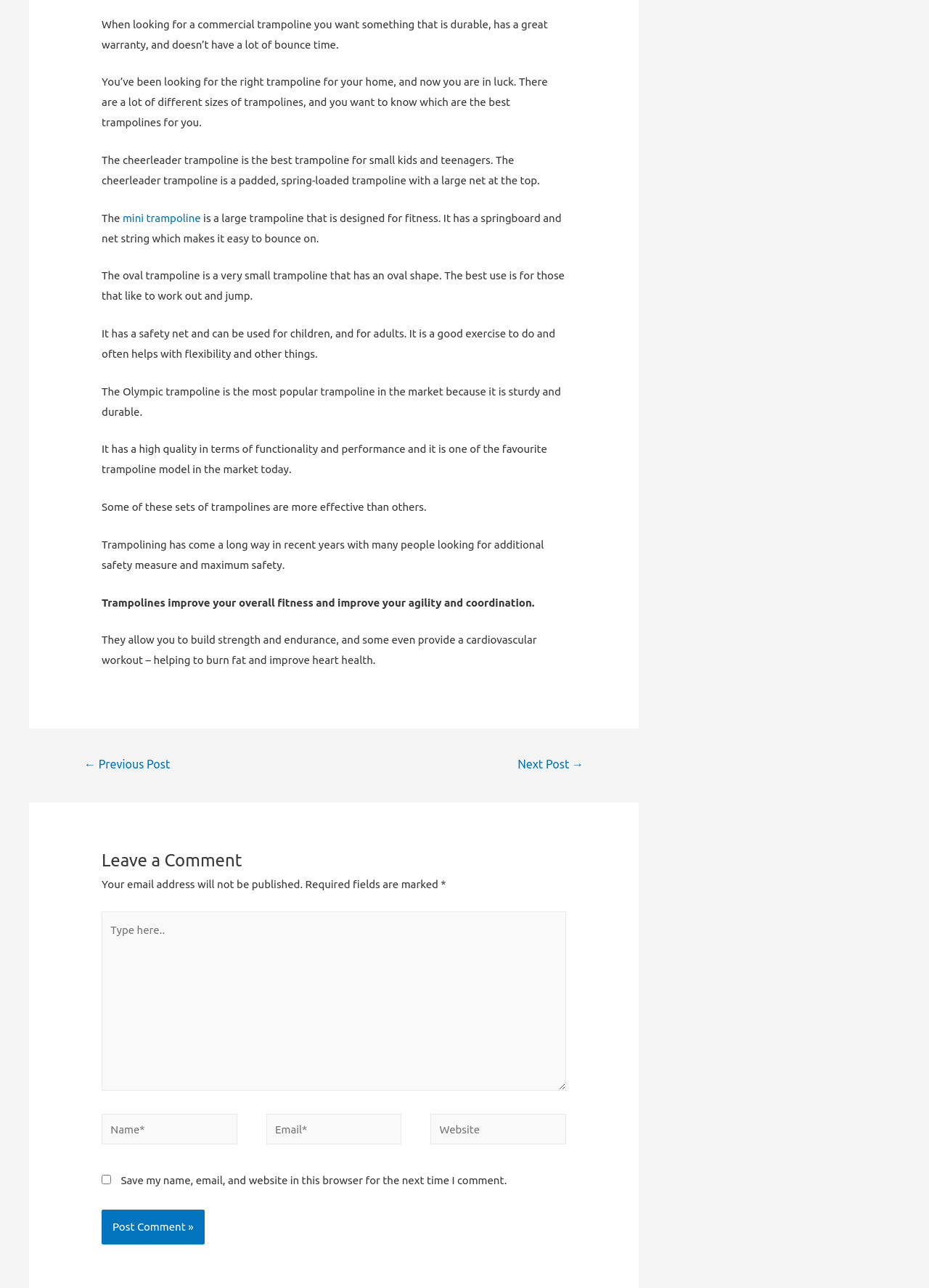Please specify the bounding box coordinates of the clickable section necessary to execute the following command: "Type in the comment box".

[0.109, 0.707, 0.609, 0.847]